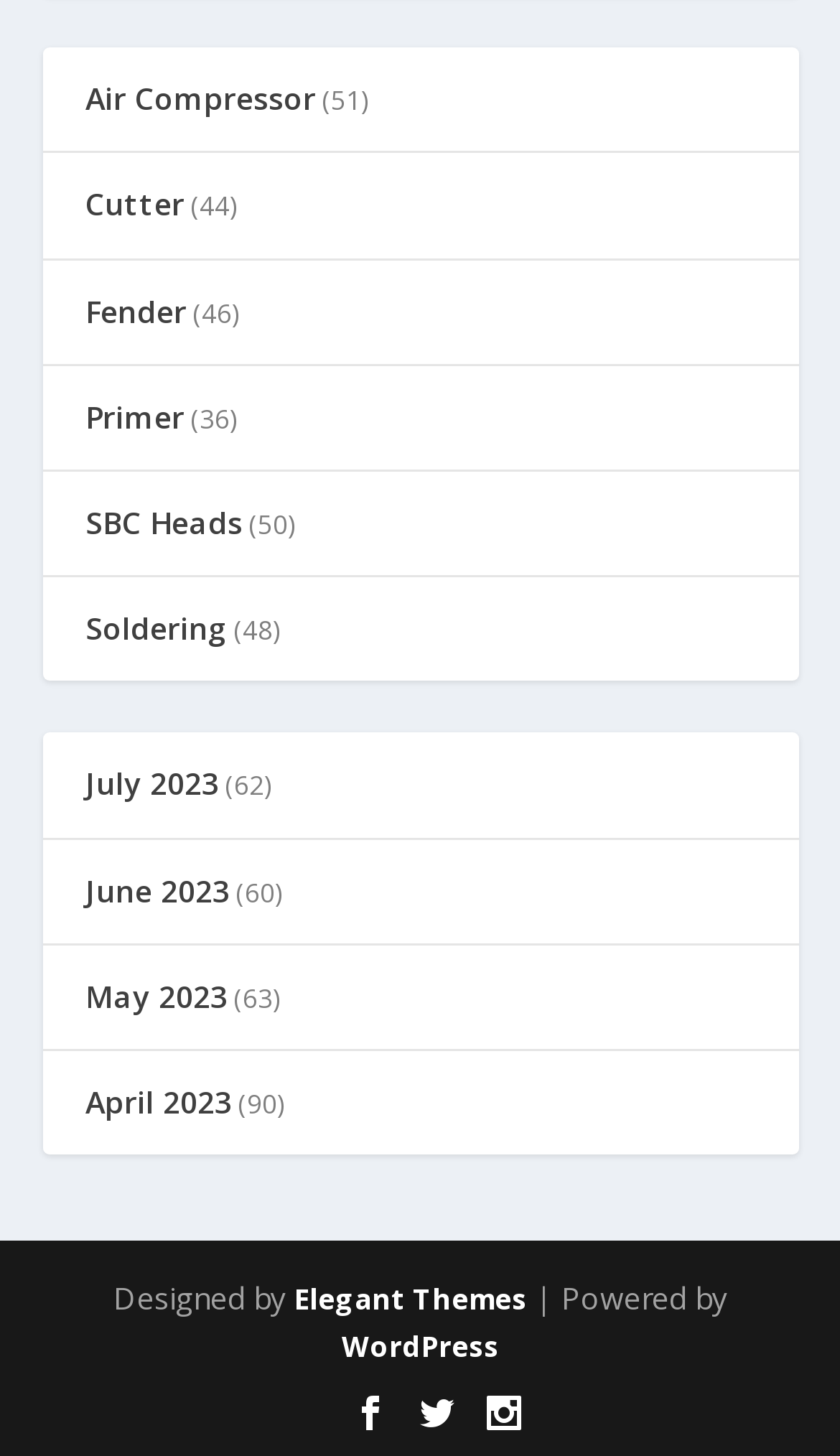Specify the bounding box coordinates of the area that needs to be clicked to achieve the following instruction: "Click on the Facebook icon".

[0.421, 0.958, 0.462, 0.982]